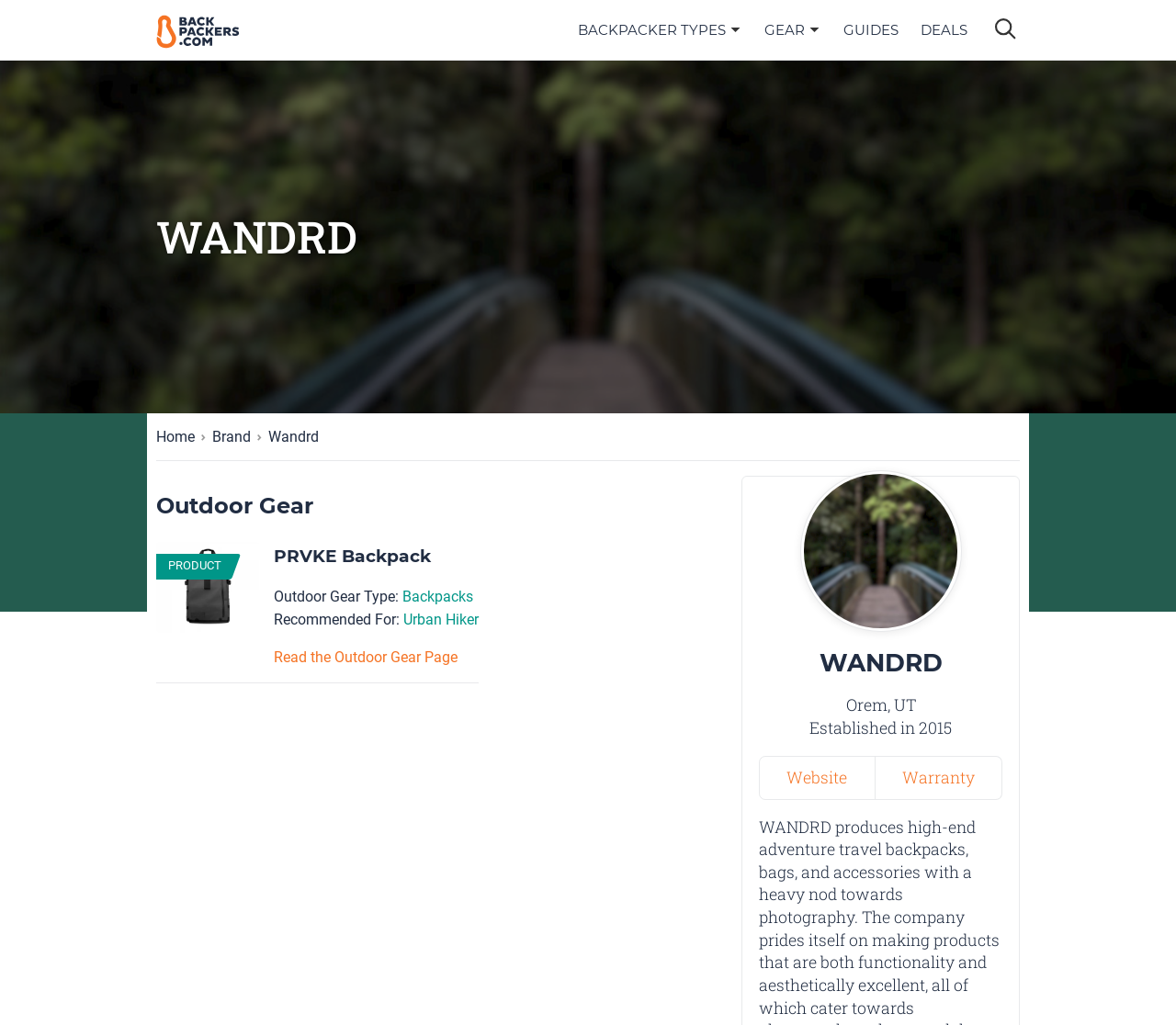Determine the bounding box coordinates of the section I need to click to execute the following instruction: "Learn more about the PRVKE Backpack". Provide the coordinates as four float numbers between 0 and 1, i.e., [left, top, right, bottom].

[0.232, 0.532, 0.366, 0.553]